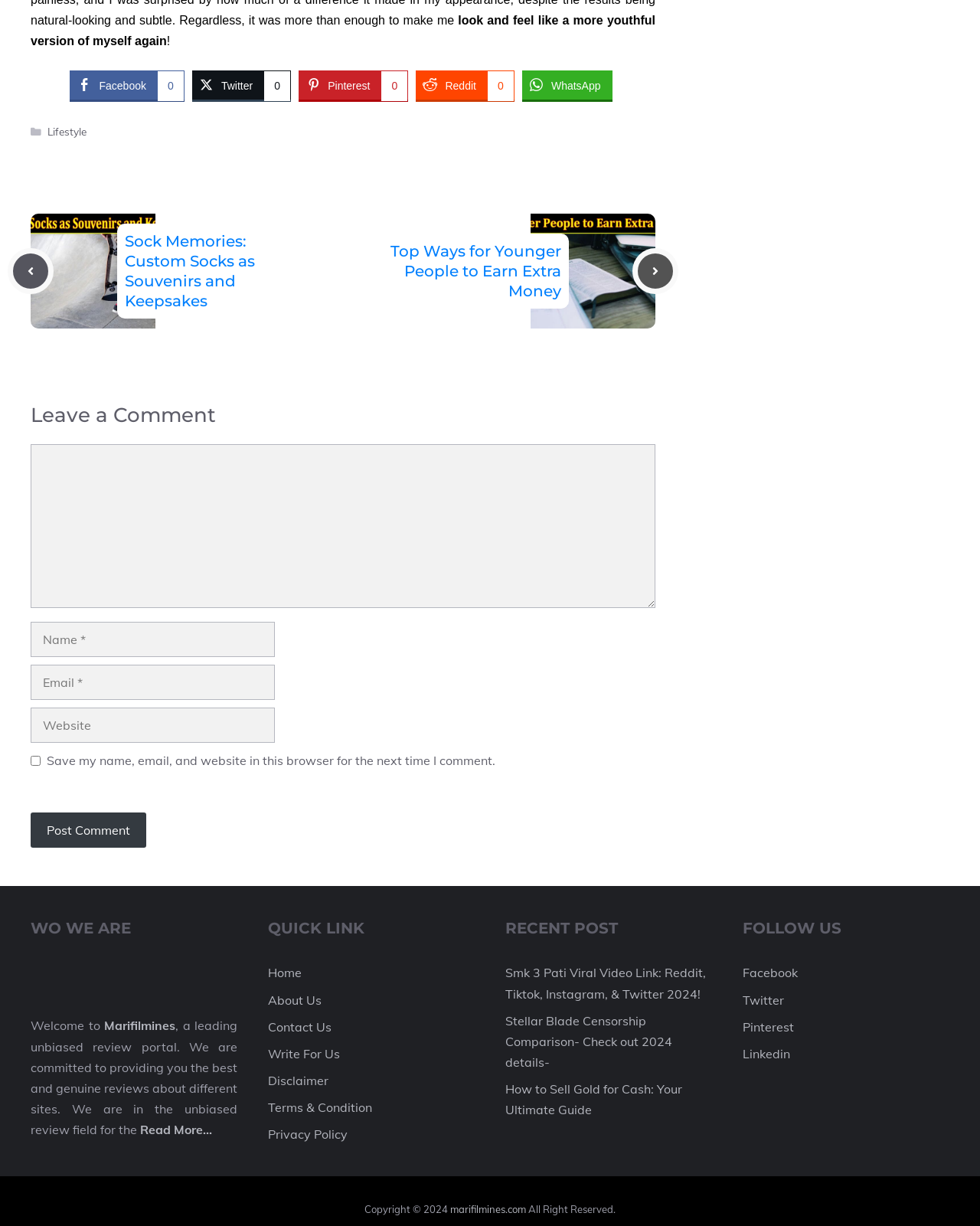What is the topic of the first article on the page?
Look at the image and answer the question using a single word or phrase.

Sock Memories